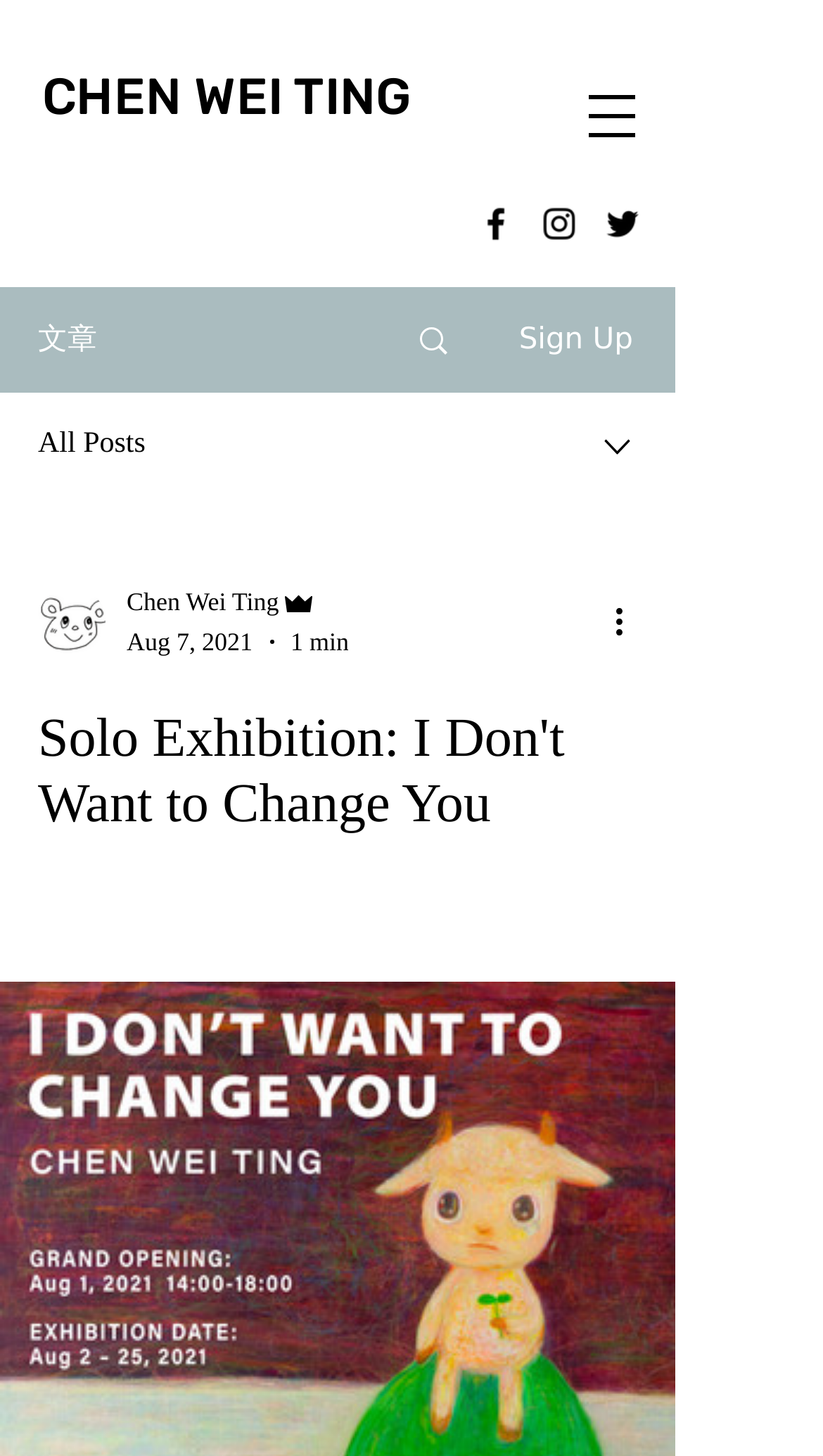Use a single word or phrase to answer the following:
How many social media links are there?

3